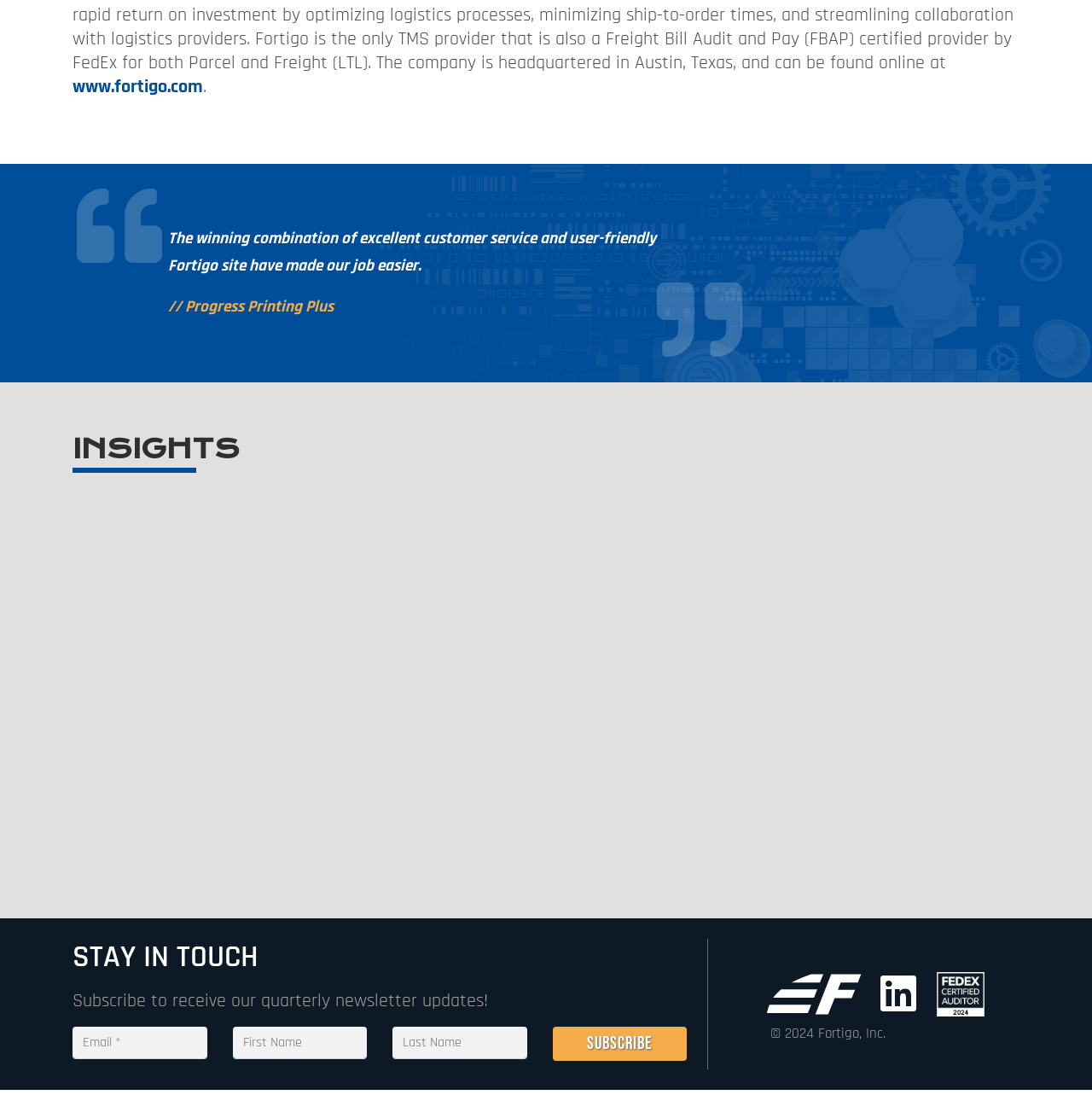Based on the description "alt="Fortigo, LLC"", find the bounding box of the specified UI element.

[0.692, 0.881, 0.794, 0.935]